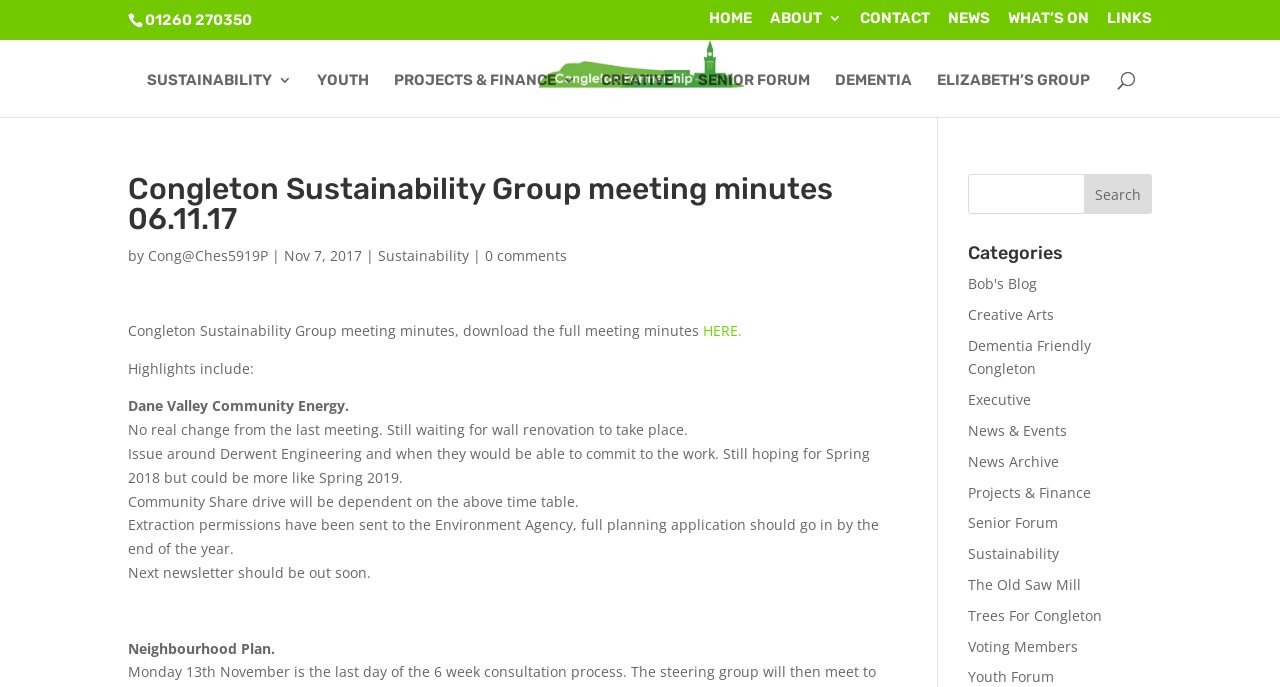Craft a detailed narrative of the webpage's structure and content.

This webpage is about the Congleton Sustainability Group meeting minutes from November 7, 2017. At the top, there is a phone number "01260 270350" and a row of navigation links, including "HOME", "ABOUT 3", "CONTACT", "NEWS", "WHAT'S ON", and "LINKS". Below this, there is a logo of Congleton Partnership with a link to the organization's website.

The main content of the webpage is divided into two sections. On the left, there is a sidebar with links to various categories, including "SUSTAINABILITY 3", "YOUTH", "PROJECTS & FINANCE 3", "CREATIVE", "SENIOR FORUM", "DEMENTIA", and "ELIZABETH'S GROUP". There is also a search box with a button.

On the right, there is a heading "Congleton Sustainability Group meeting minutes 06.11.17" followed by a brief description of the meeting, including the date and a link to download the full meeting minutes. Below this, there are several paragraphs of text summarizing the meeting, including highlights such as Dane Valley Community Energy and updates on various projects.

Further down, there is a section with links to categories, including "Bob's Blog", "Creative Arts", "Dementia Friendly Congleton", and others.